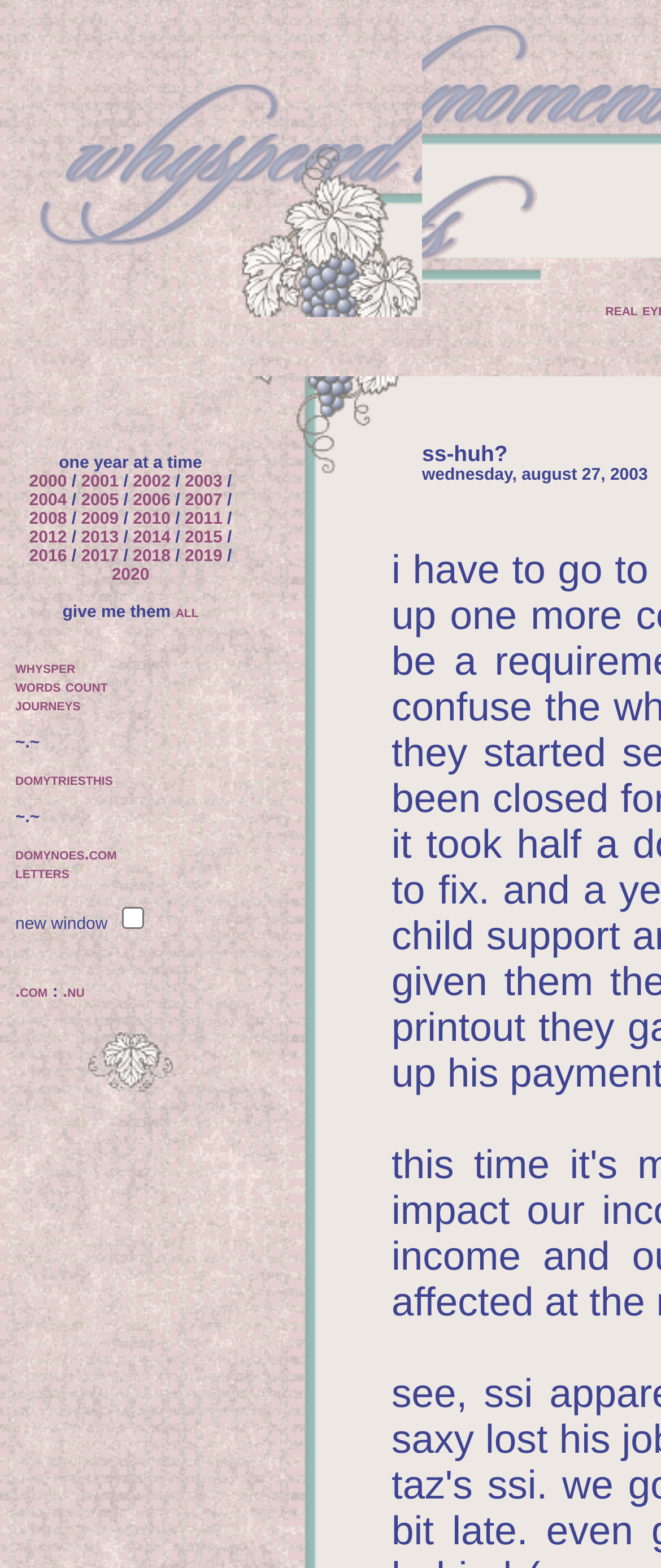Give a concise answer using only one word or phrase for this question:
How many images are on the webpage?

7